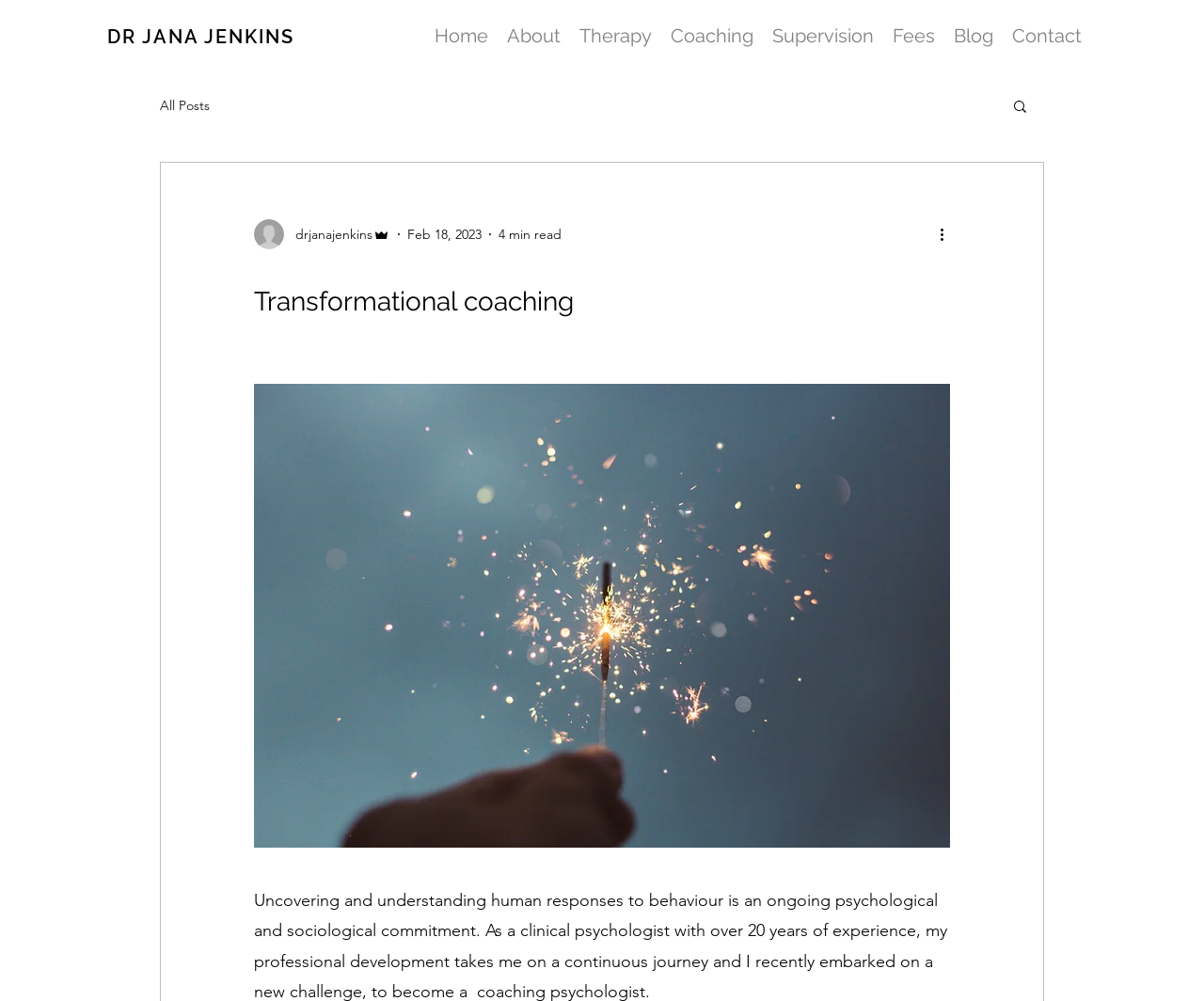Provide a comprehensive caption for the webpage.

The webpage appears to be a personal website or blog of a clinical psychologist, Dr. Jana Jenkins, with a focus on transformational coaching. At the top of the page, there is a heading with the psychologist's name, "DR JANA JENKINS", which is also a link. Below this, there is a navigation menu with links to various sections of the website, including "Home", "About", "Therapy", "Coaching", "Supervision", "Fees", "Blog", and "Contact".

To the right of the navigation menu, there is a secondary navigation menu labeled "blog" with a link to "All Posts". Below this, there is a search button with a magnifying glass icon. 

On the left side of the page, there is a section with a heading "Transformational coaching" and a button below it. This section appears to be the main content area of the page.

Above the main content area, there is a section with the writer's picture, which is an image, and the writer's name, "drjanajenkins", and the label "Admin". Below this, there is a date, "Feb 18, 2023", and a label "4 min read", indicating the length of the article.

At the top right corner of the page, there is a button labeled "More actions" with a dropdown icon.